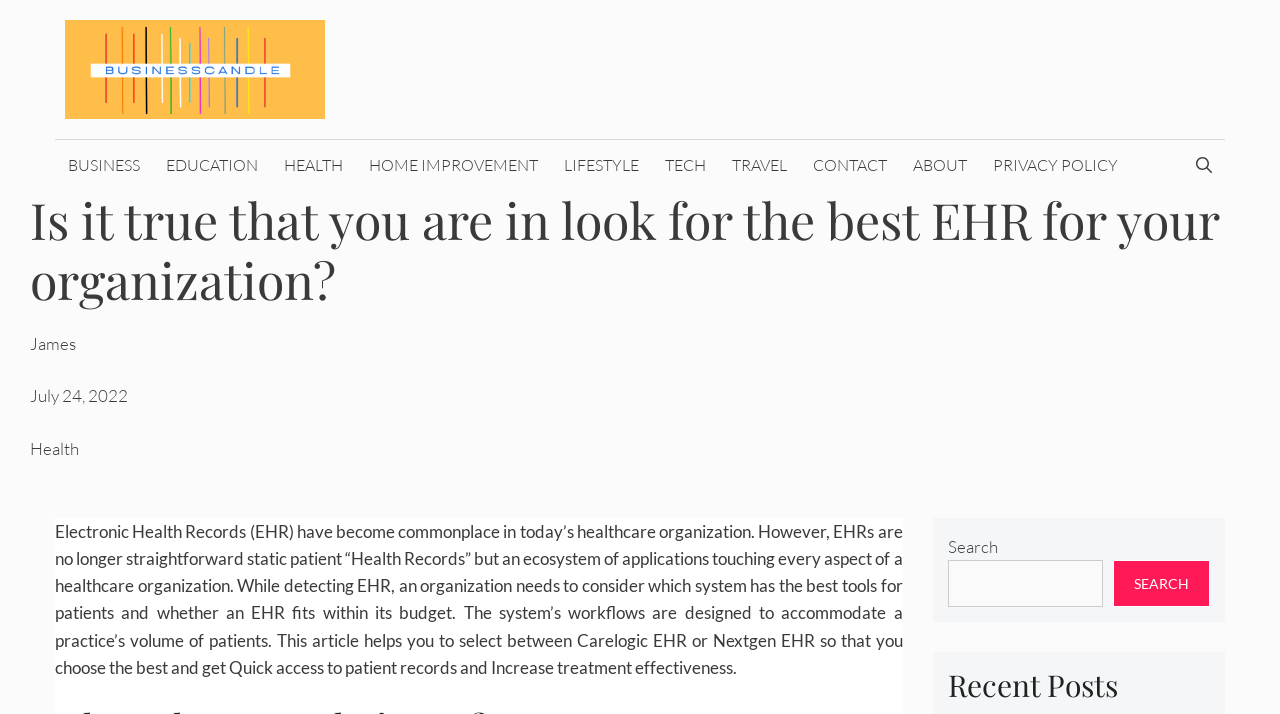Give a short answer using one word or phrase for the question:
What is the category of the article?

Health